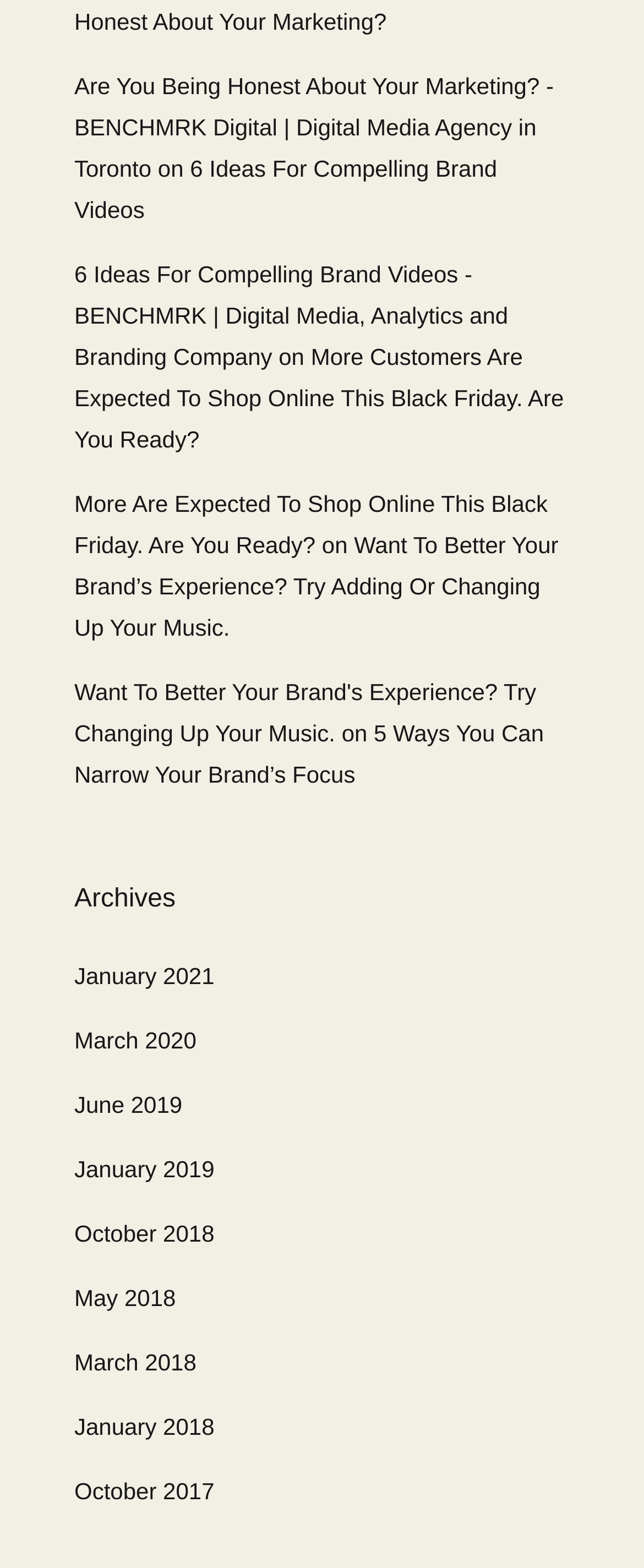Specify the bounding box coordinates for the region that must be clicked to perform the given instruction: "Explore archives".

[0.115, 0.559, 0.885, 0.588]